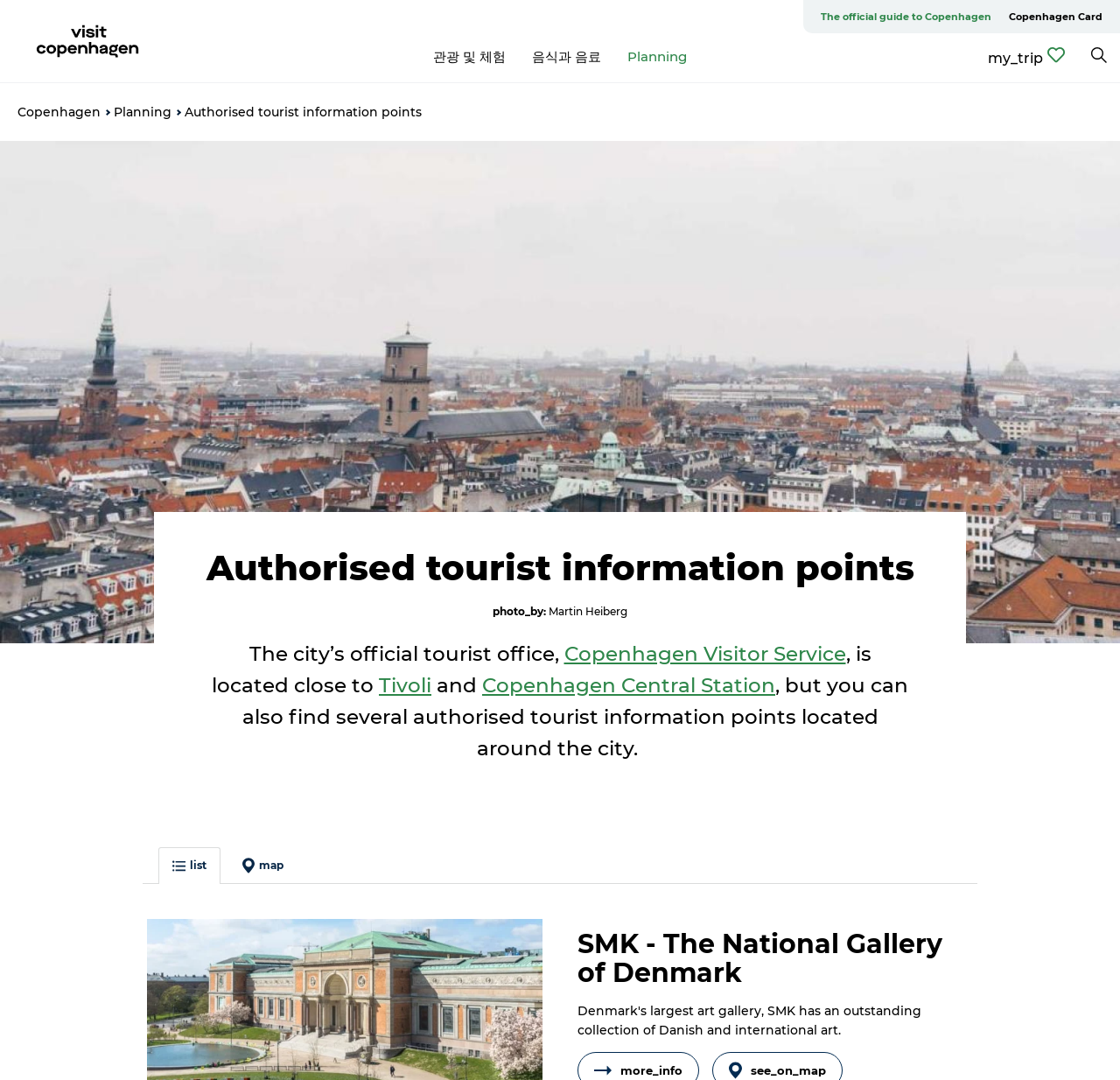Can you find the bounding box coordinates of the area I should click to execute the following instruction: "View the Copenhagen Card page"?

[0.893, 0.0, 0.992, 0.031]